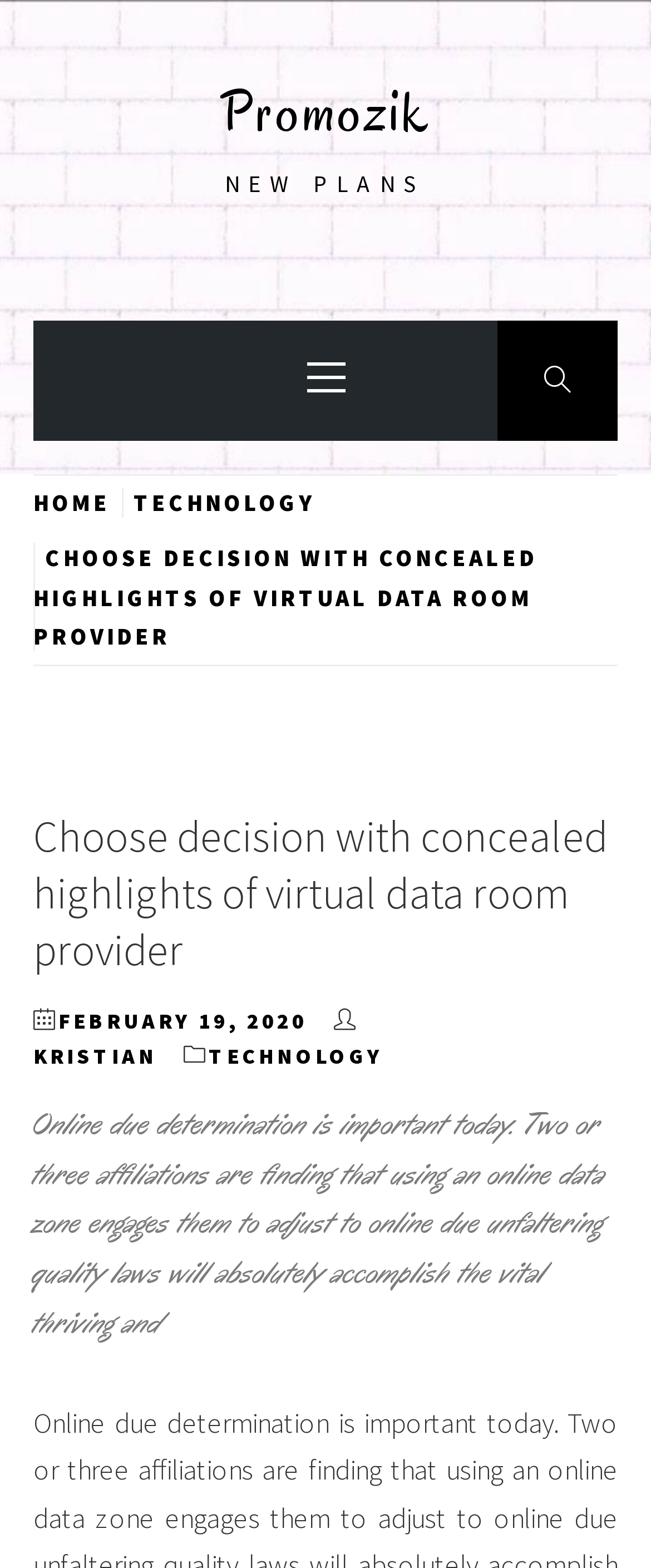Please extract the webpage's main title and generate its text content.

Choose decision with concealed highlights of virtual data room provider